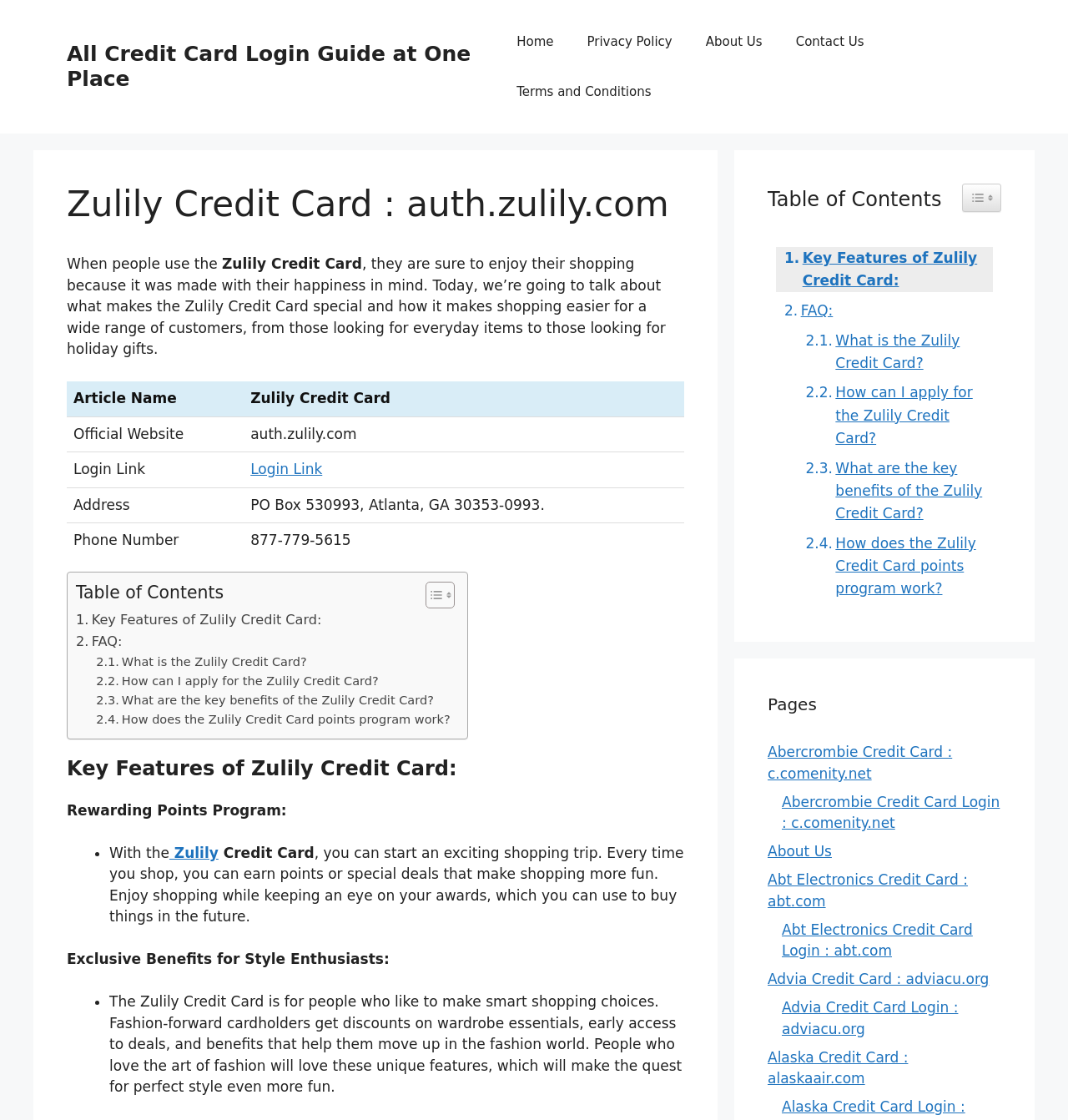Please identify the bounding box coordinates of the area that needs to be clicked to follow this instruction: "Toggle the table of content".

[0.386, 0.519, 0.422, 0.544]